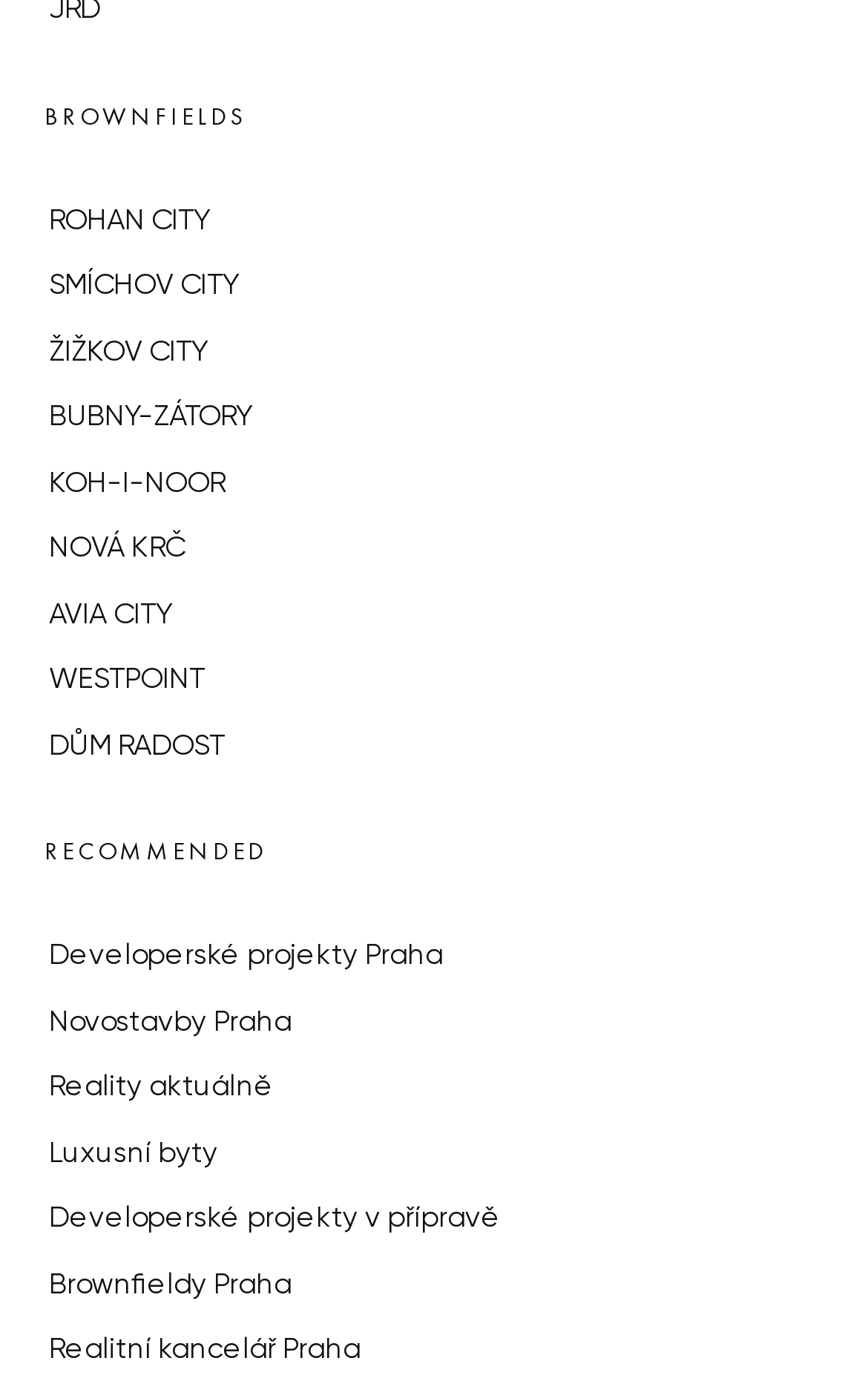Determine the coordinates of the bounding box for the clickable area needed to execute this instruction: "Explore BUBNY-ZÁTORY".

[0.051, 0.28, 0.295, 0.327]